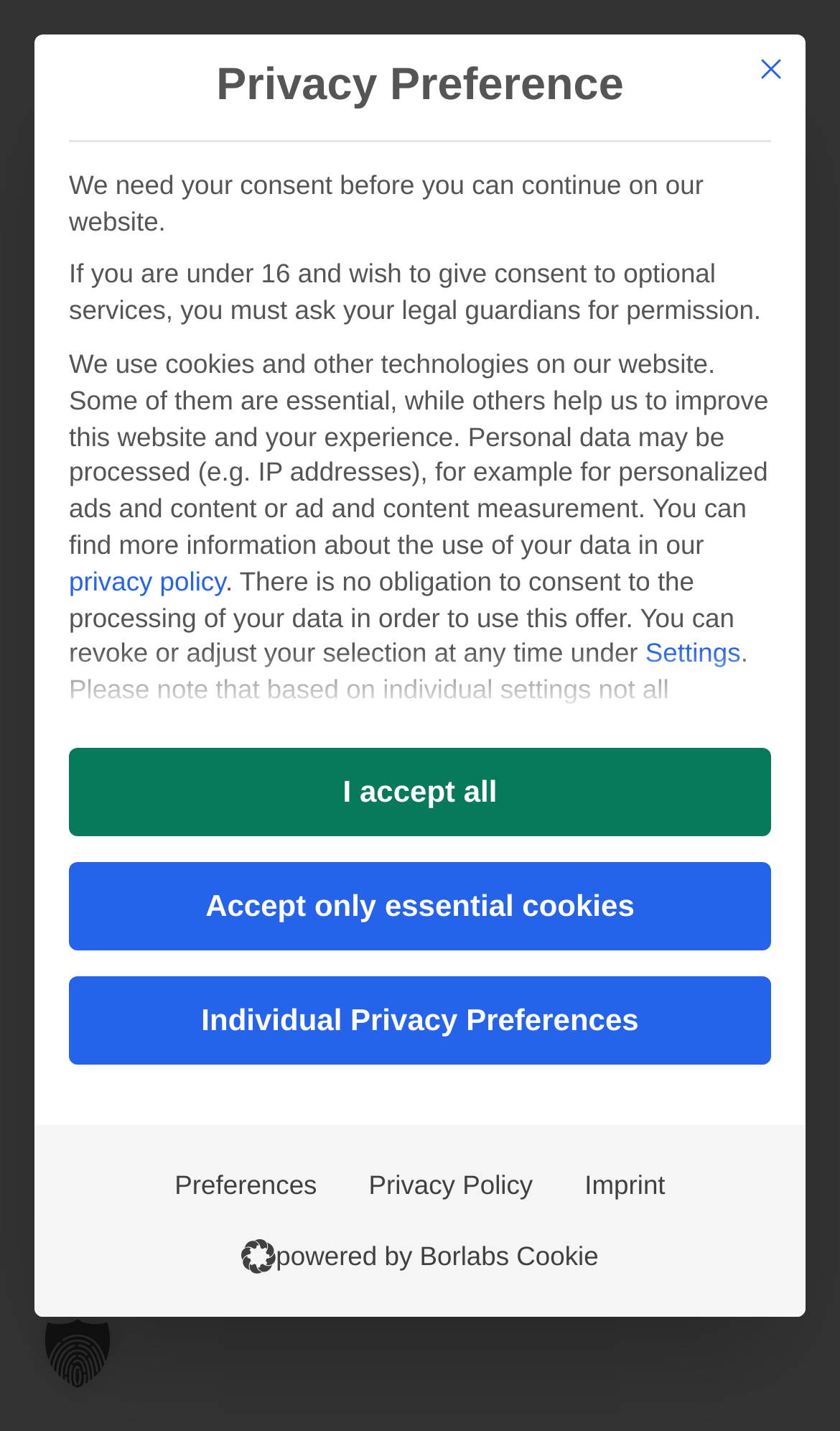Identify the bounding box coordinates of the clickable region to carry out the given instruction: "go to homepage".

[0.354, 0.545, 0.697, 0.598]